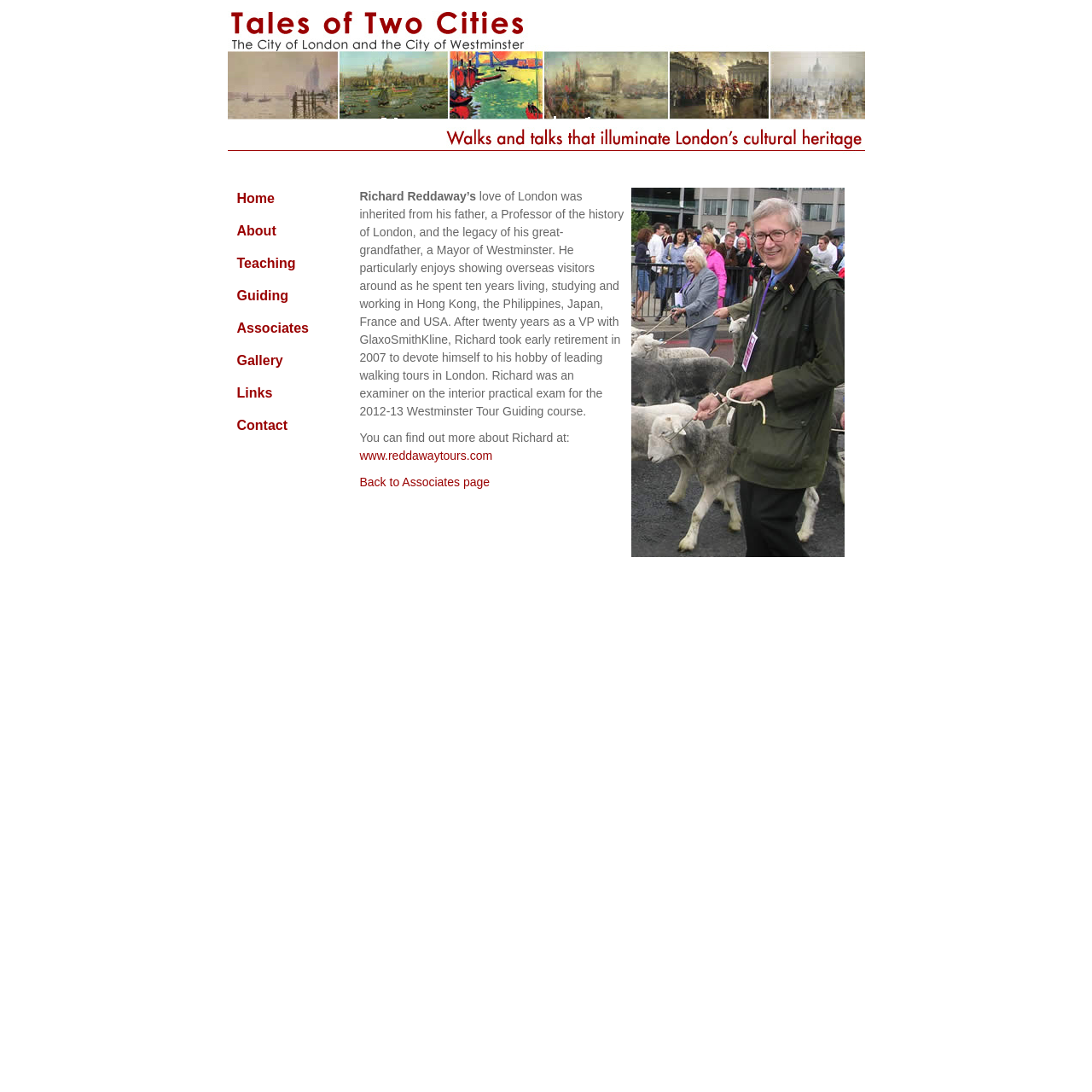Please locate the bounding box coordinates of the region I need to click to follow this instruction: "Visit Richard's website".

[0.329, 0.411, 0.451, 0.423]